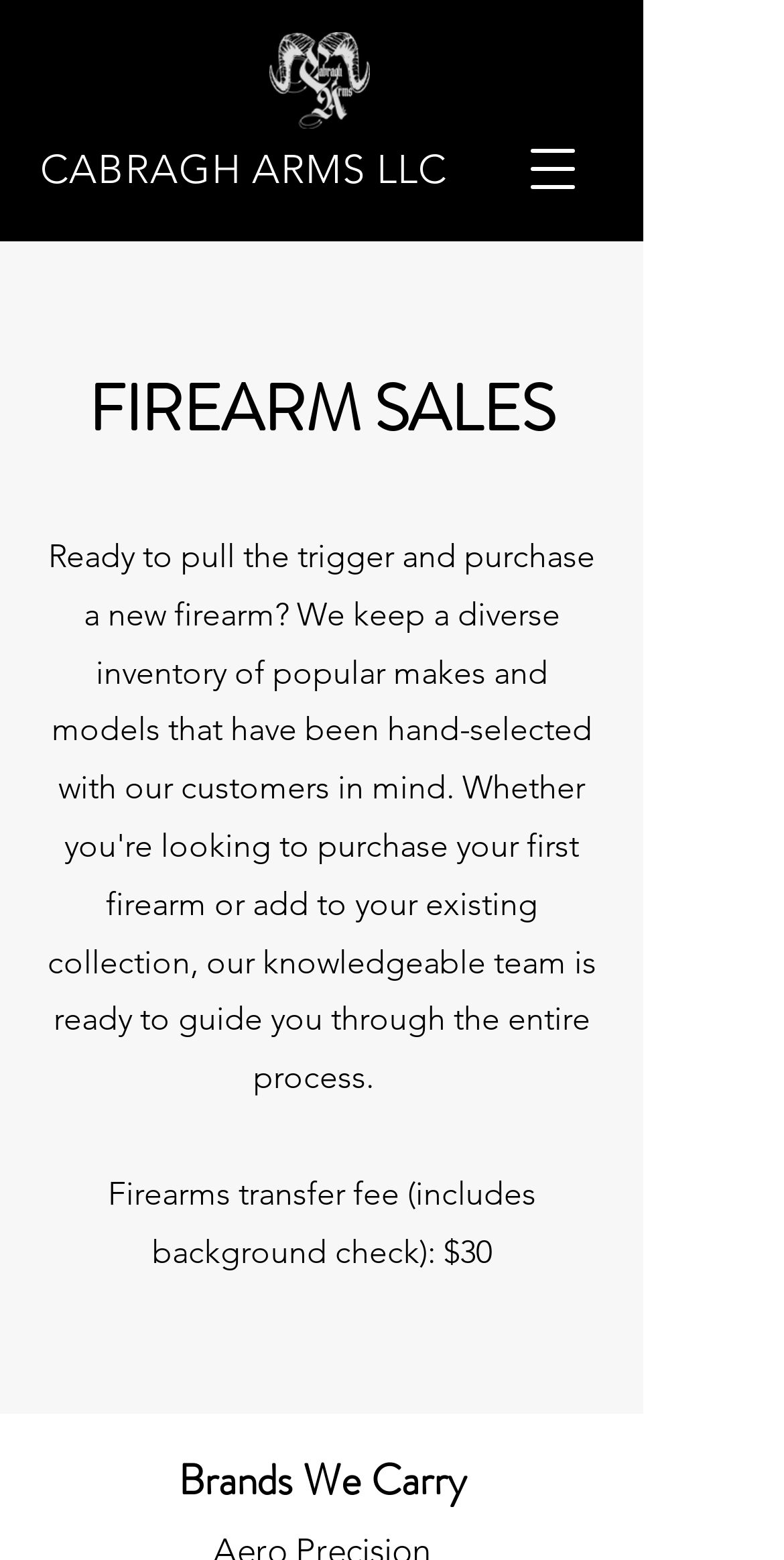Is there a navigation menu?
Answer the question with a thorough and detailed explanation.

I found the answer by looking at the button element that says 'Open navigation menu', which indicates that there is a navigation menu.